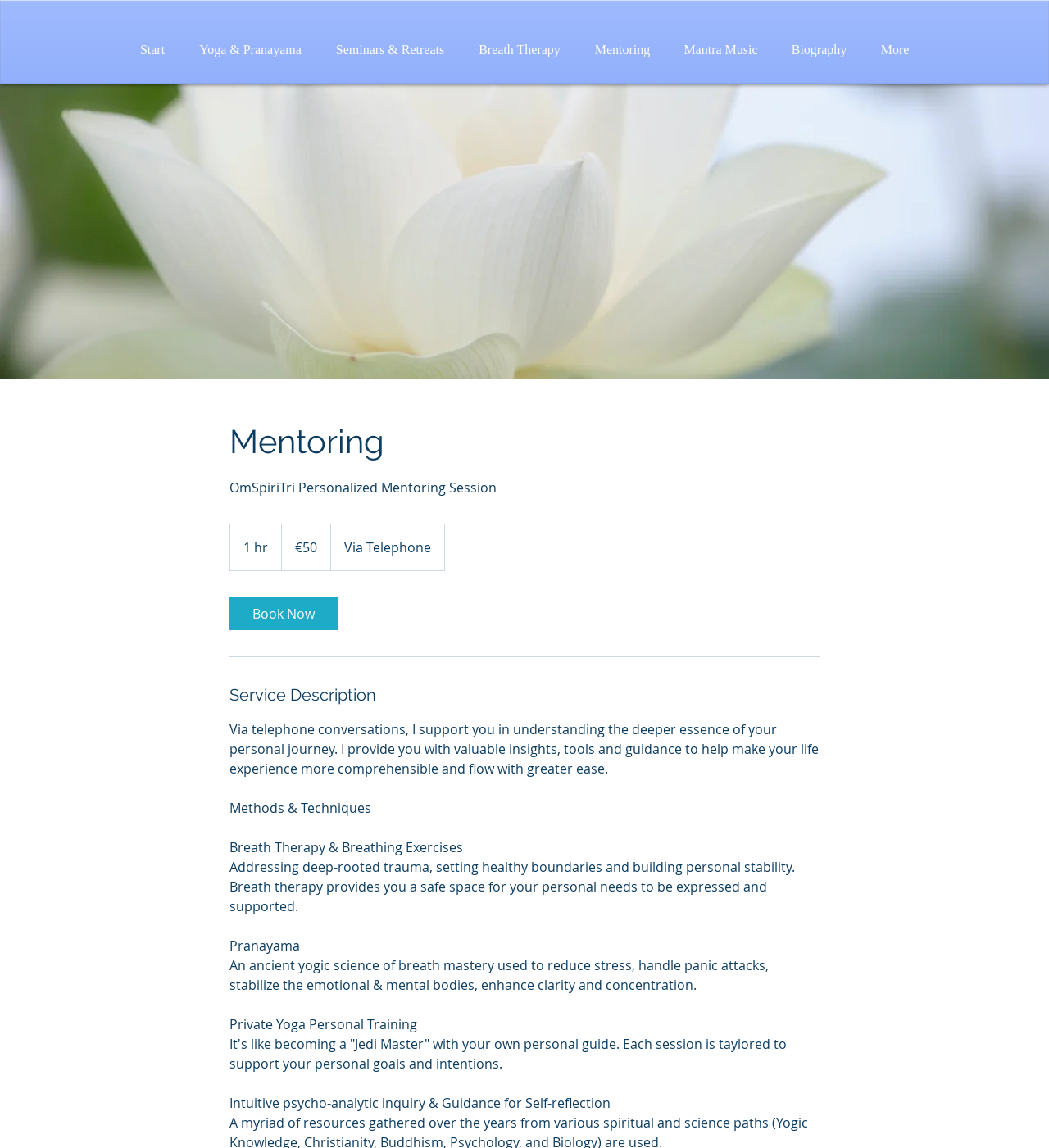What is the medium of mentoring?
Provide a short answer using one word or a brief phrase based on the image.

Telephone